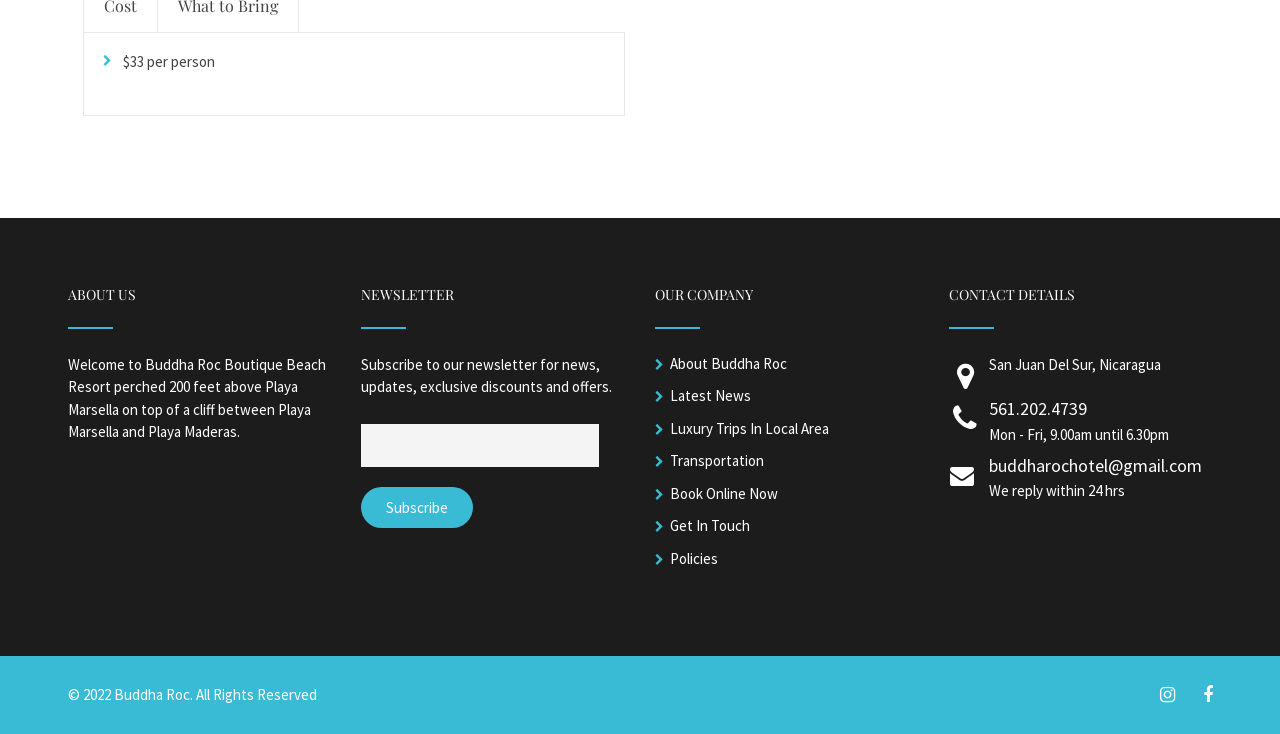Find the bounding box coordinates of the element I should click to carry out the following instruction: "Get in touch with the resort".

[0.523, 0.703, 0.586, 0.729]